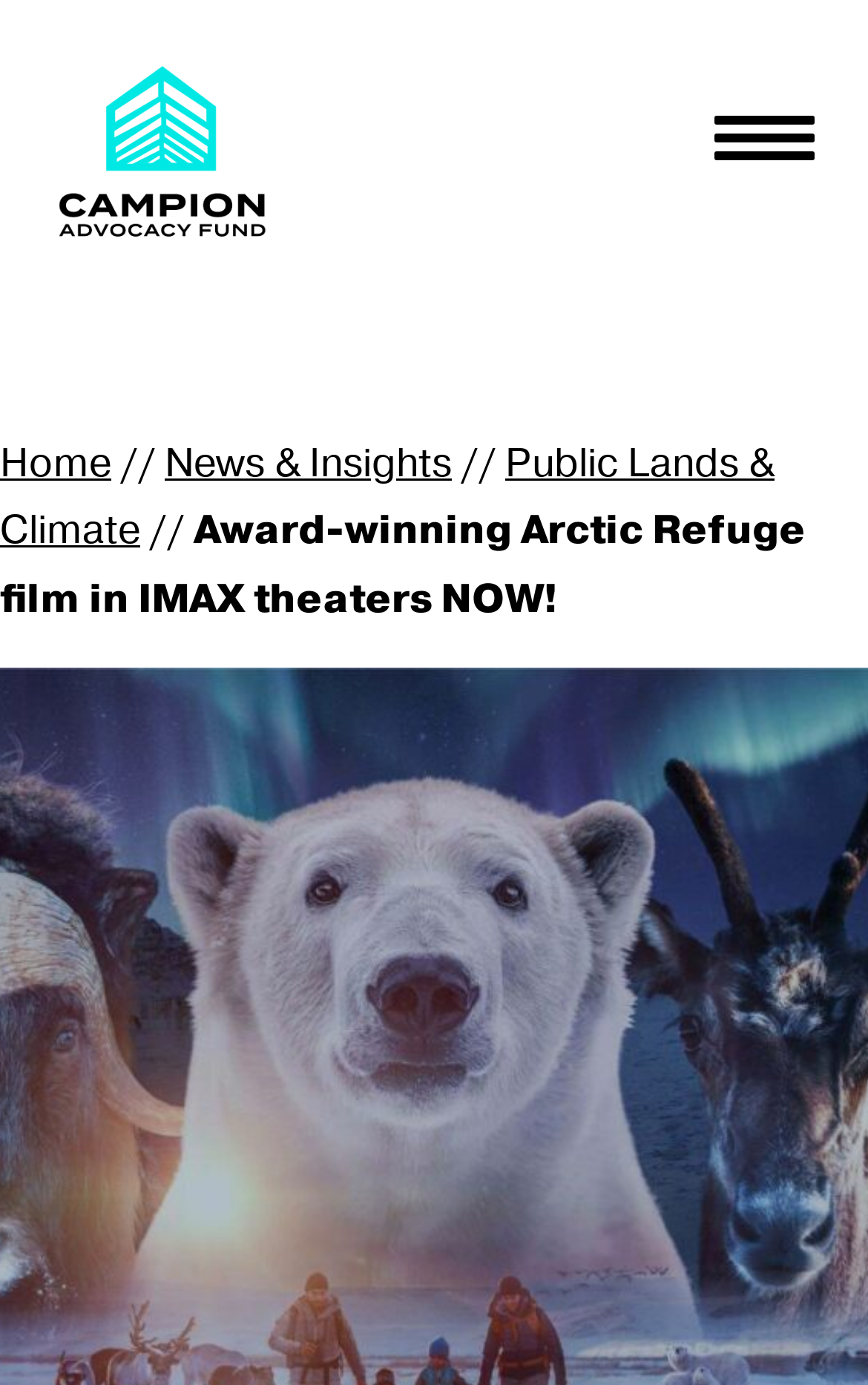Using the element description: "Home", determine the bounding box coordinates for the specified UI element. The coordinates should be four float numbers between 0 and 1, [left, top, right, bottom].

[0.0, 0.312, 0.128, 0.352]